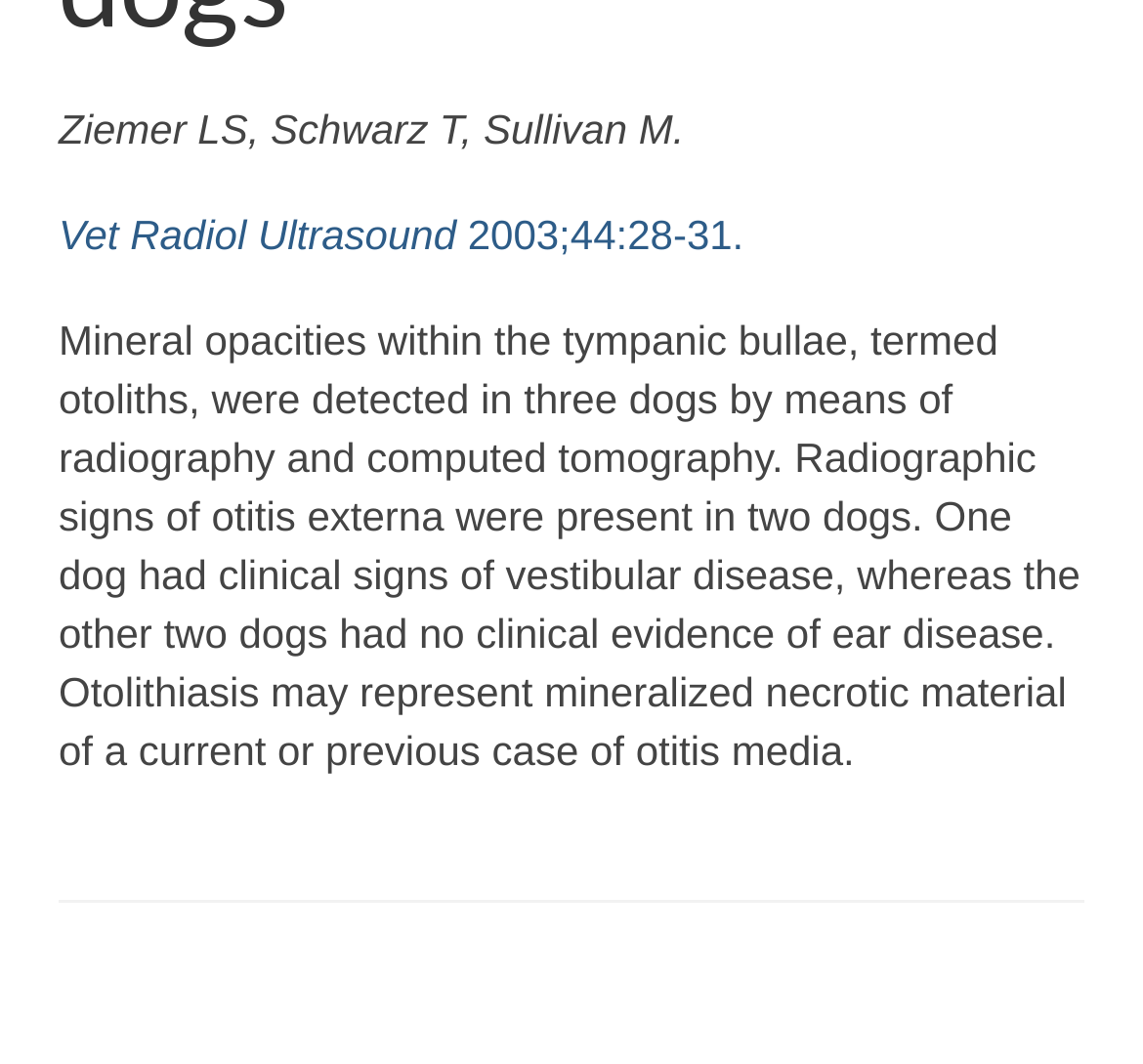Extract the bounding box of the UI element described as: "Vet Radiol Ultrasound 2003;44:28-31.".

[0.051, 0.199, 0.651, 0.244]